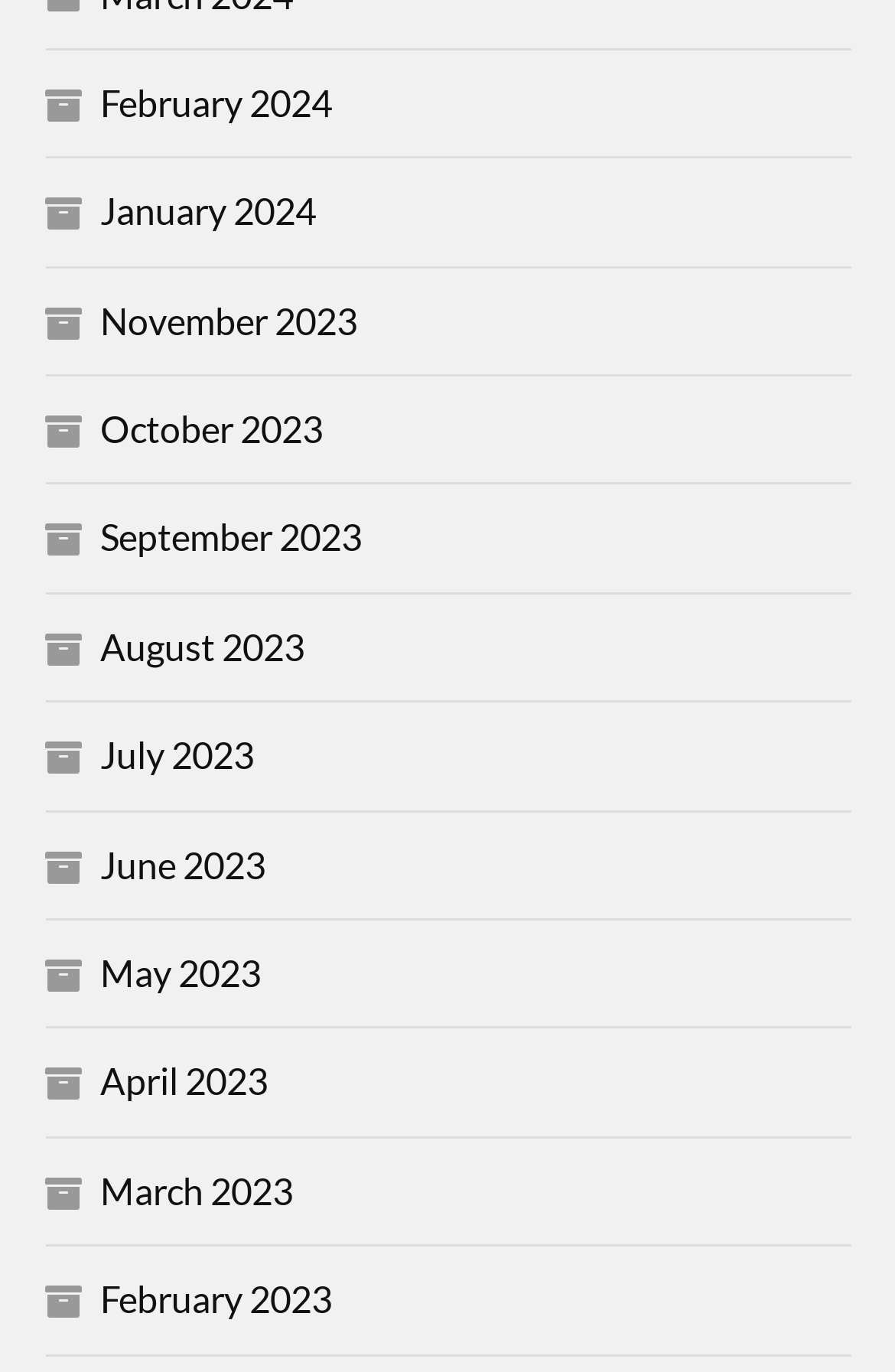Pinpoint the bounding box coordinates of the area that should be clicked to complete the following instruction: "Explore September 2023". The coordinates must be given as four float numbers between 0 and 1, i.e., [left, top, right, bottom].

[0.112, 0.376, 0.404, 0.407]